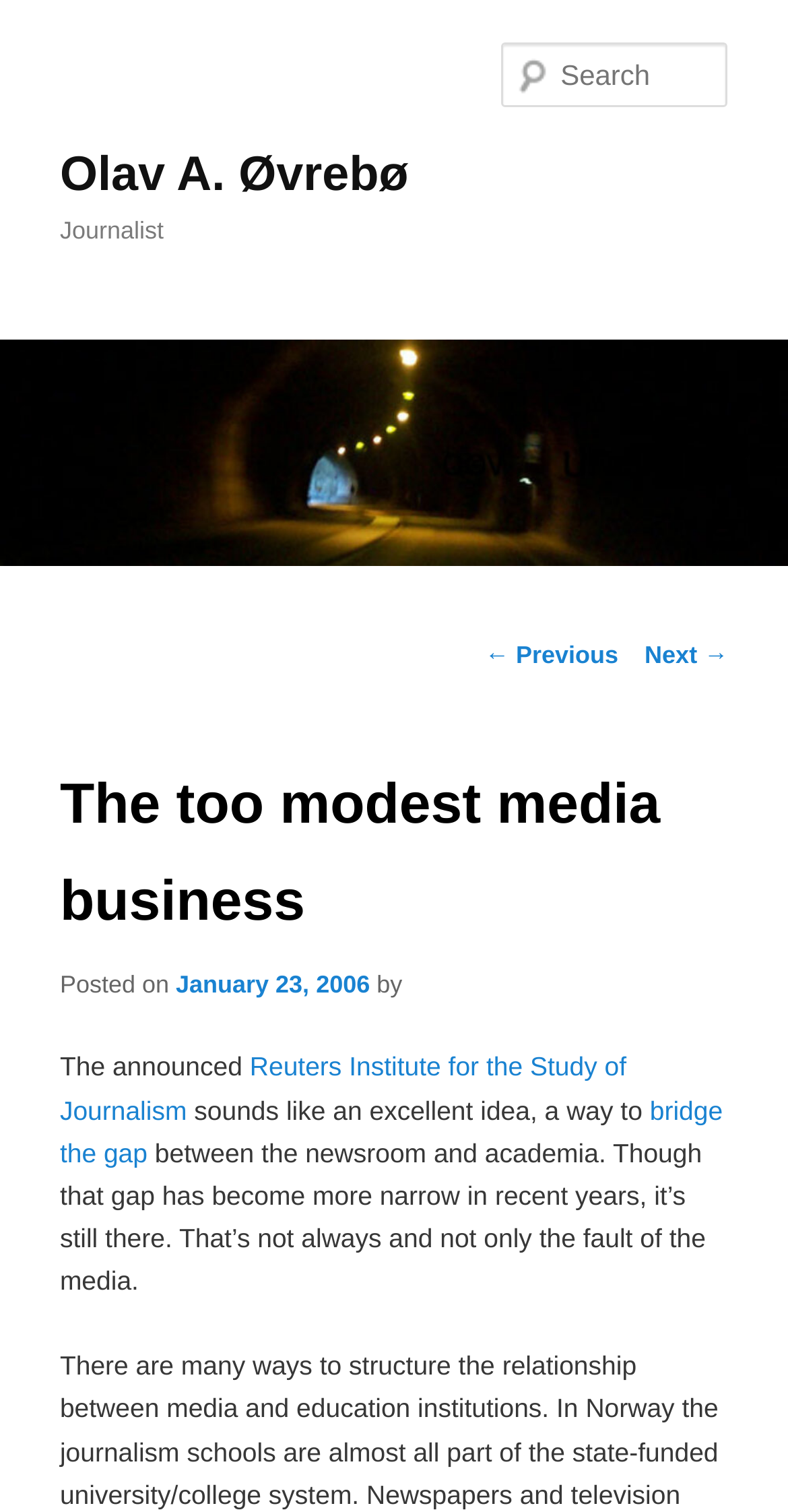Determine the main headline from the webpage and extract its text.

Olav A. Øvrebø